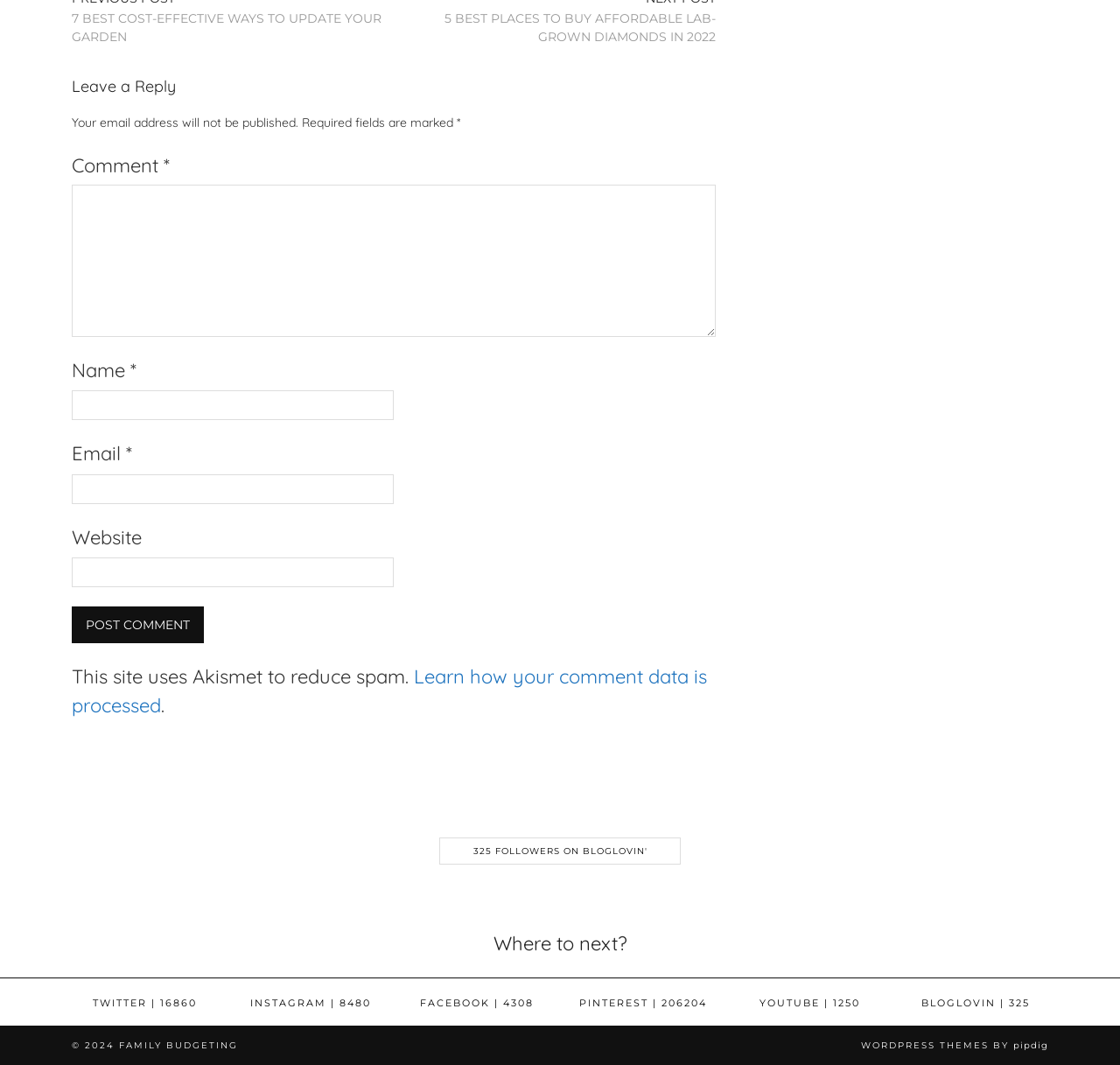Given the description of a UI element: "WordPress Themes by pipdig", identify the bounding box coordinates of the matching element in the webpage screenshot.

[0.769, 0.976, 0.936, 0.987]